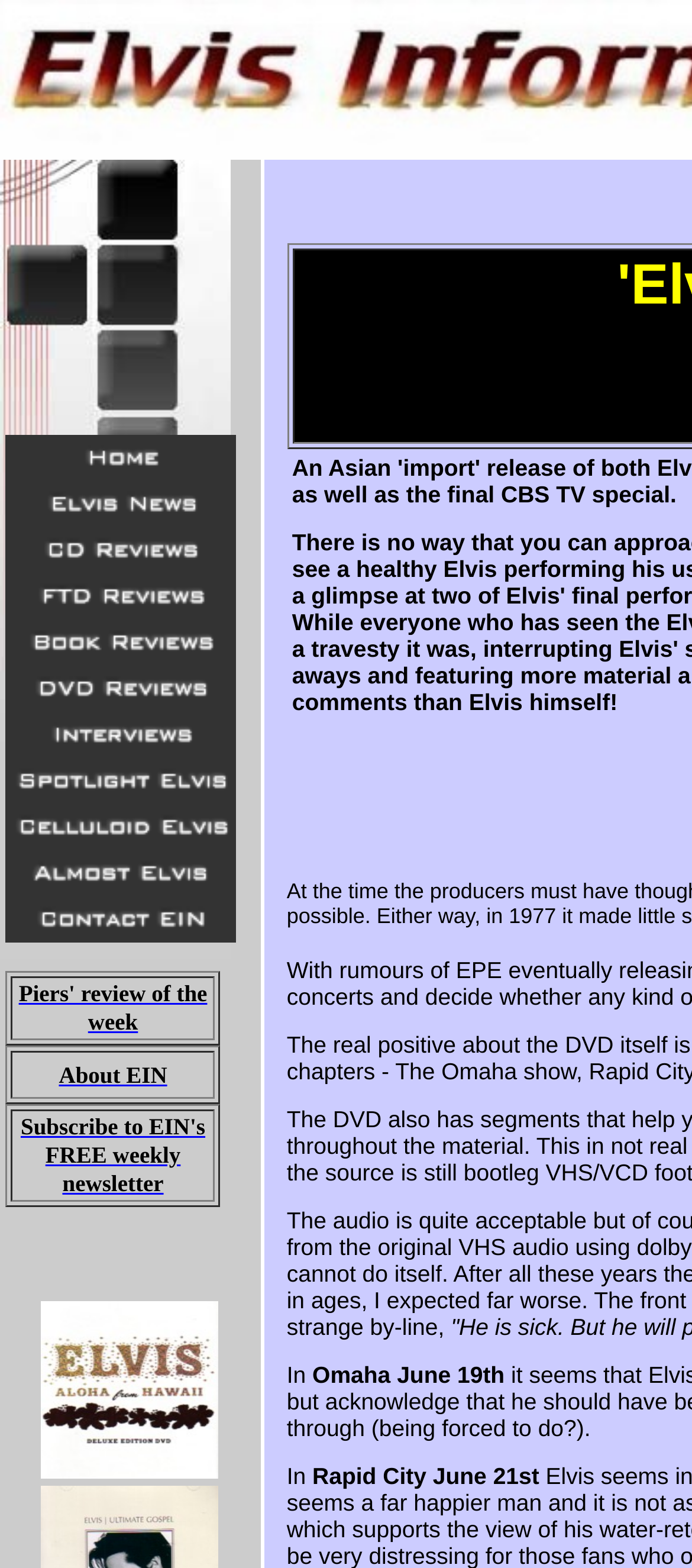Use a single word or phrase to answer the question: 
What is the text above the image with the dates?

In Omaha June 19th Rapid City June 21st